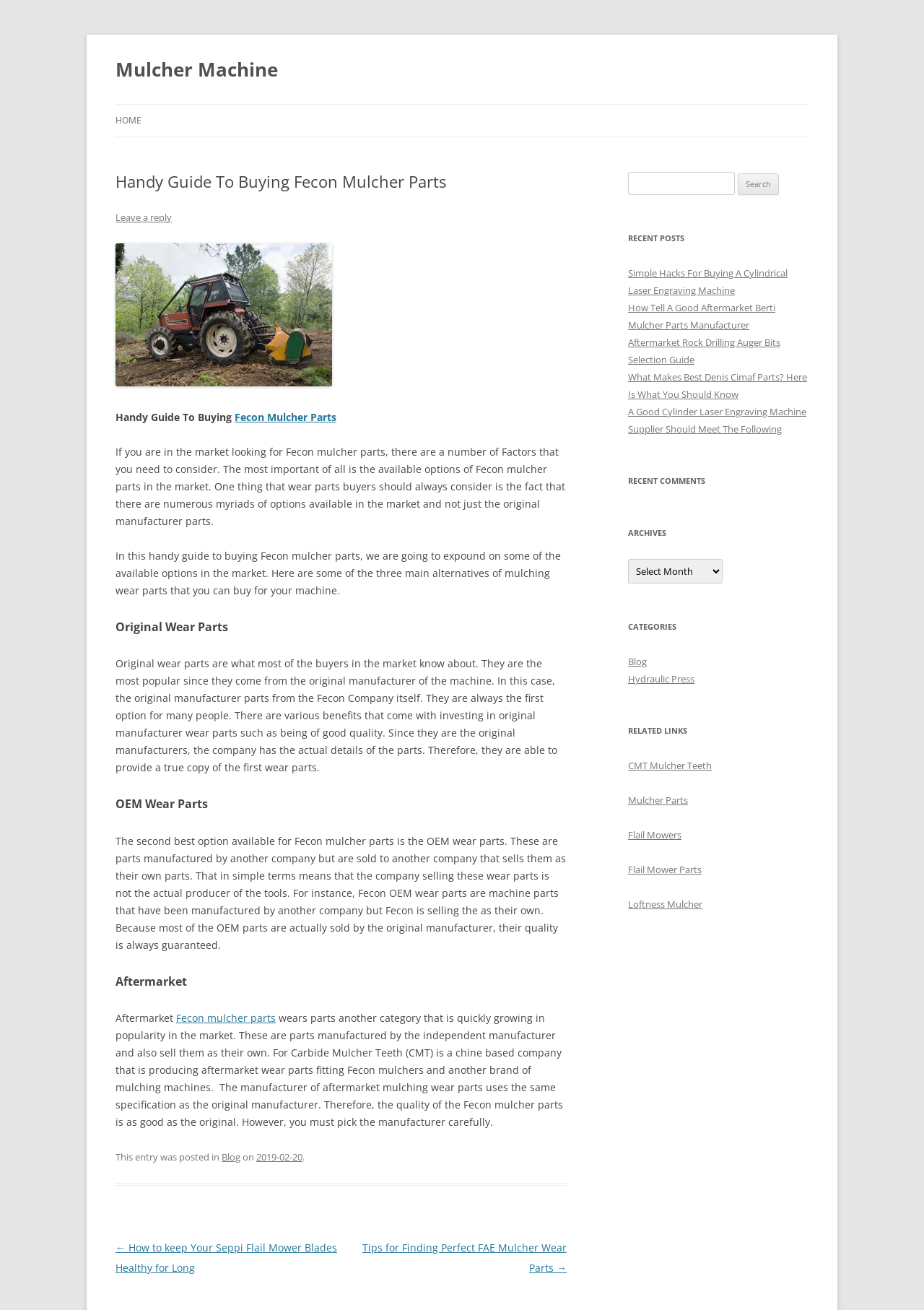Locate the bounding box coordinates of the area where you should click to accomplish the instruction: "Read the 'Handy Guide To Buying Fecon Mulcher Parts' article".

[0.125, 0.131, 0.613, 0.905]